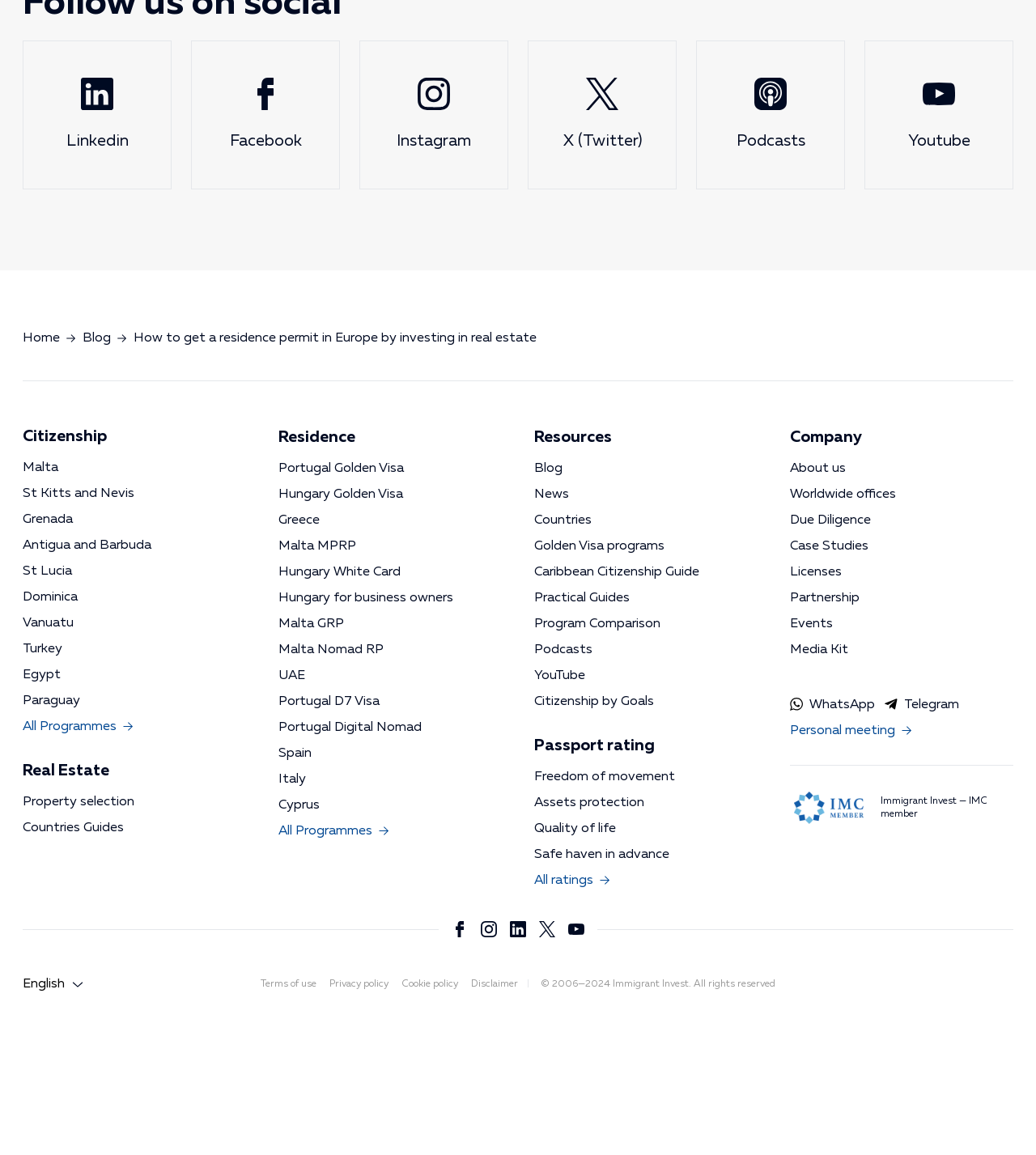Please determine the bounding box coordinates for the element that should be clicked to follow these instructions: "Explore the resources section".

[0.516, 0.372, 0.591, 0.386]